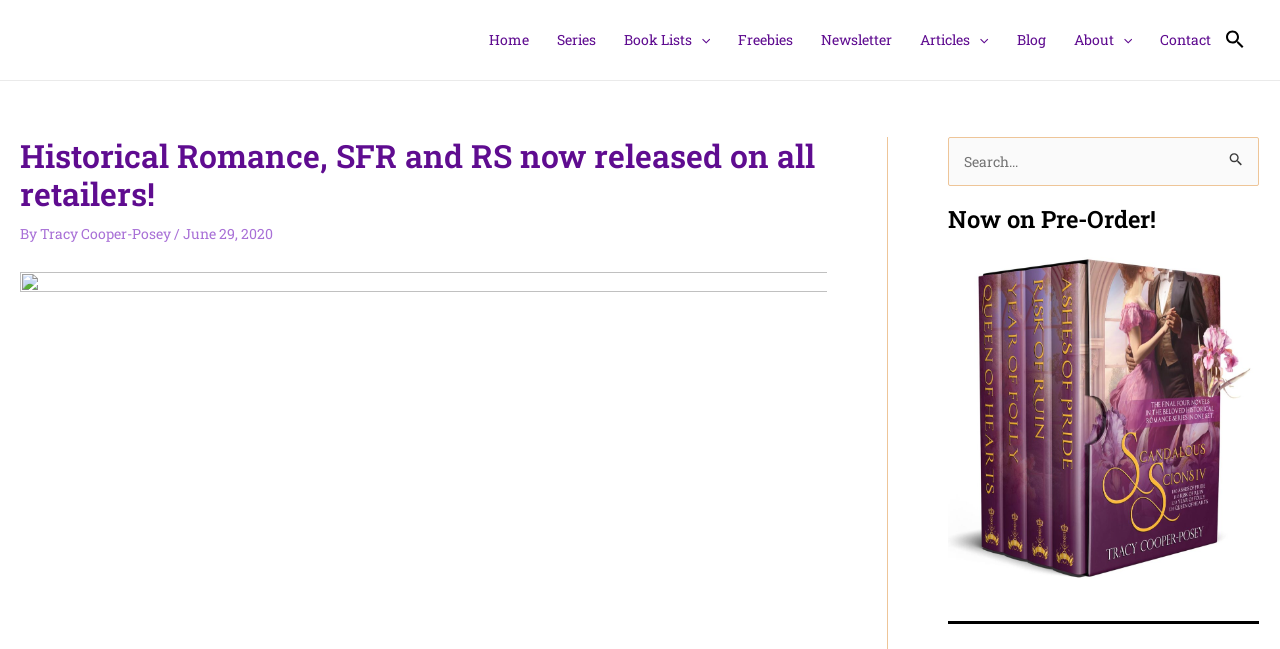What is the date of the book release?
Refer to the screenshot and respond with a concise word or phrase.

June 29, 2020